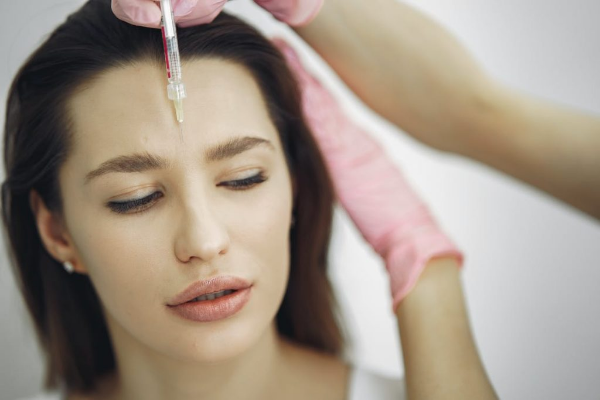What color are the gloves worn by the practitioner?
Examine the image closely and answer the question with as much detail as possible.

The practitioner's hand is partially visible, and it can be seen that they are wearing pink gloves, which are common attire in medical and cosmetic settings to maintain hygiene.